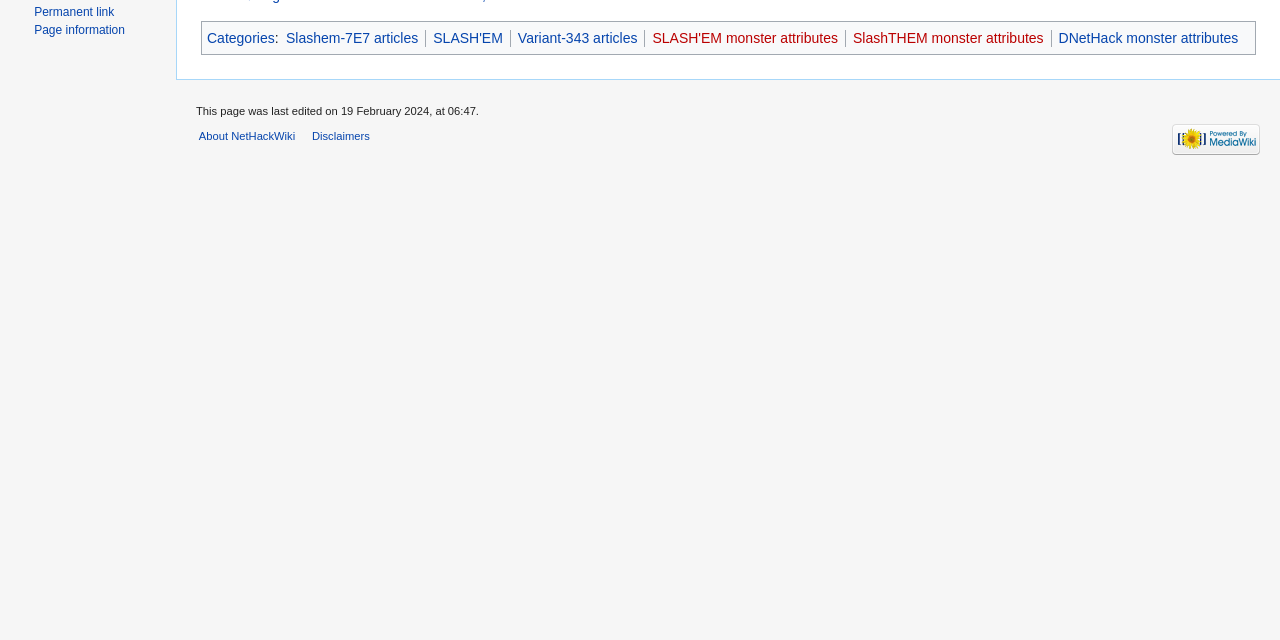Please specify the bounding box coordinates in the format (top-left x, top-left y, bottom-right x, bottom-right y), with all values as floating point numbers between 0 and 1. Identify the bounding box of the UI element described by: SLASH'EM monster attributes

[0.51, 0.046, 0.655, 0.071]